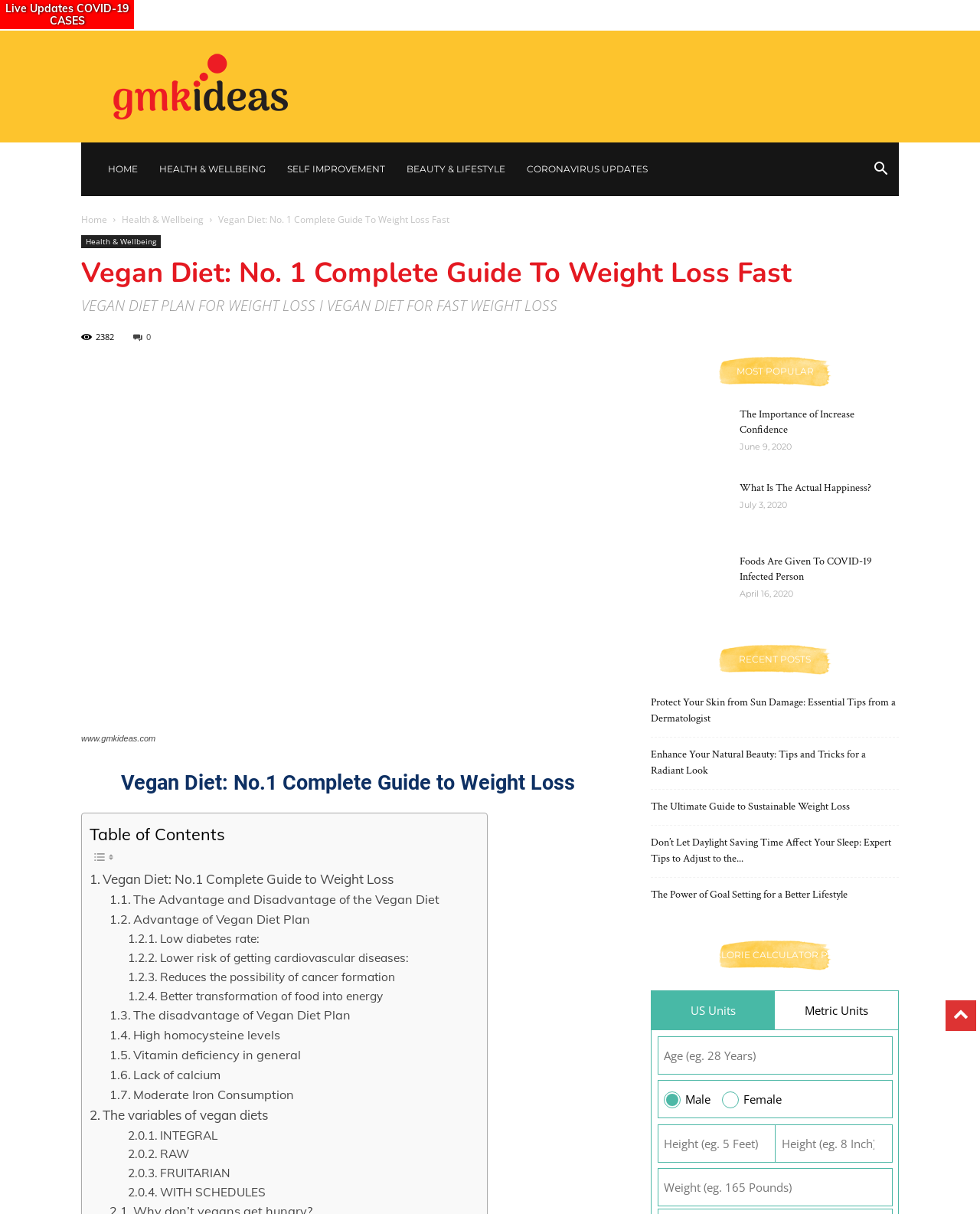How many social media links are there at the top of the page?
From the image, provide a succinct answer in one word or a short phrase.

5